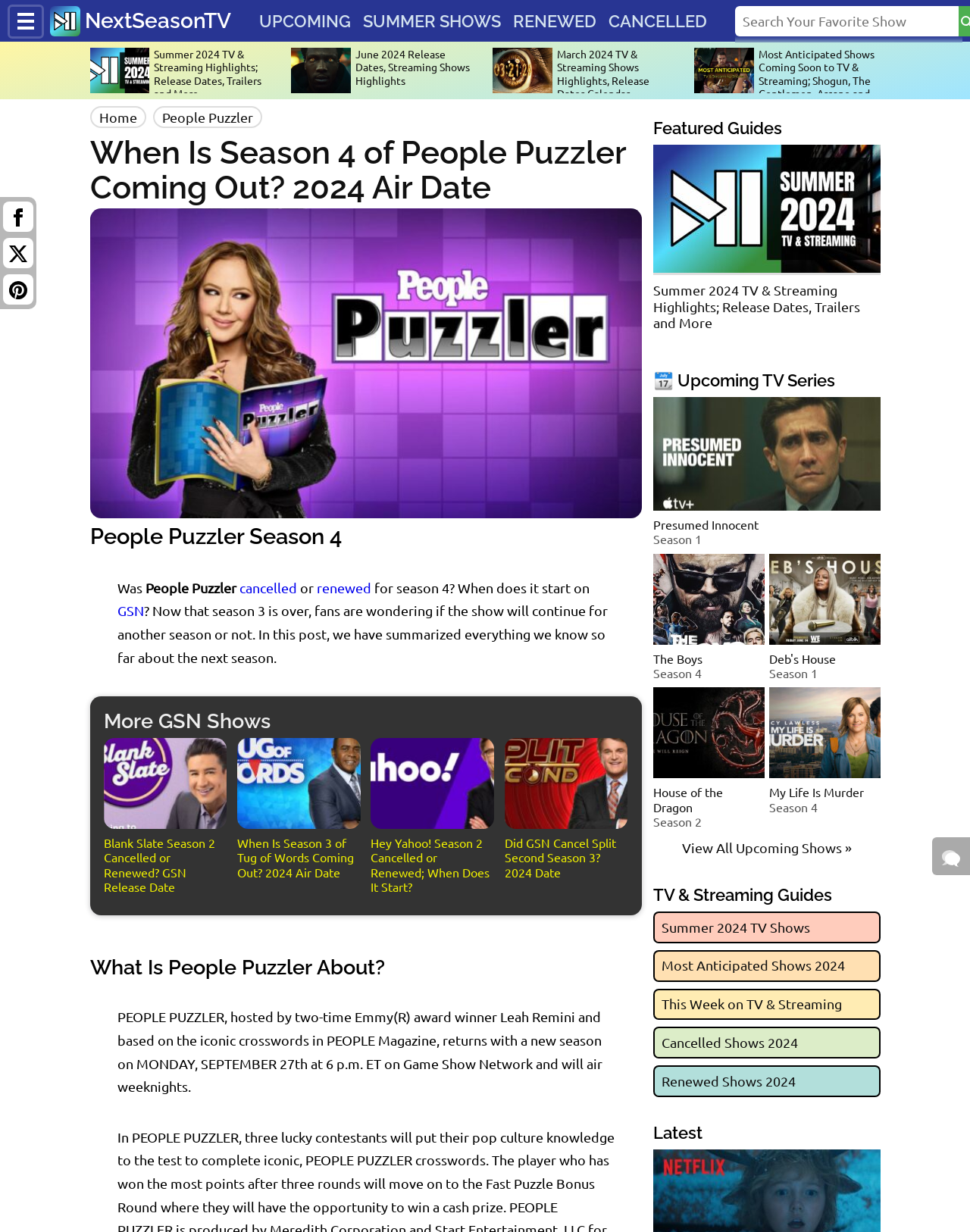Provide a brief response to the question using a single word or phrase: 
How many upcoming TV series are listed?

5